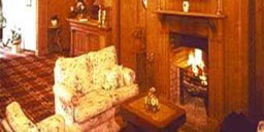What is the pattern on the armchair?
Using the image as a reference, answer the question in detail.

The caption describes the armchair as 'plush, floral-patterned', indicating that the armchair has a floral pattern on it.